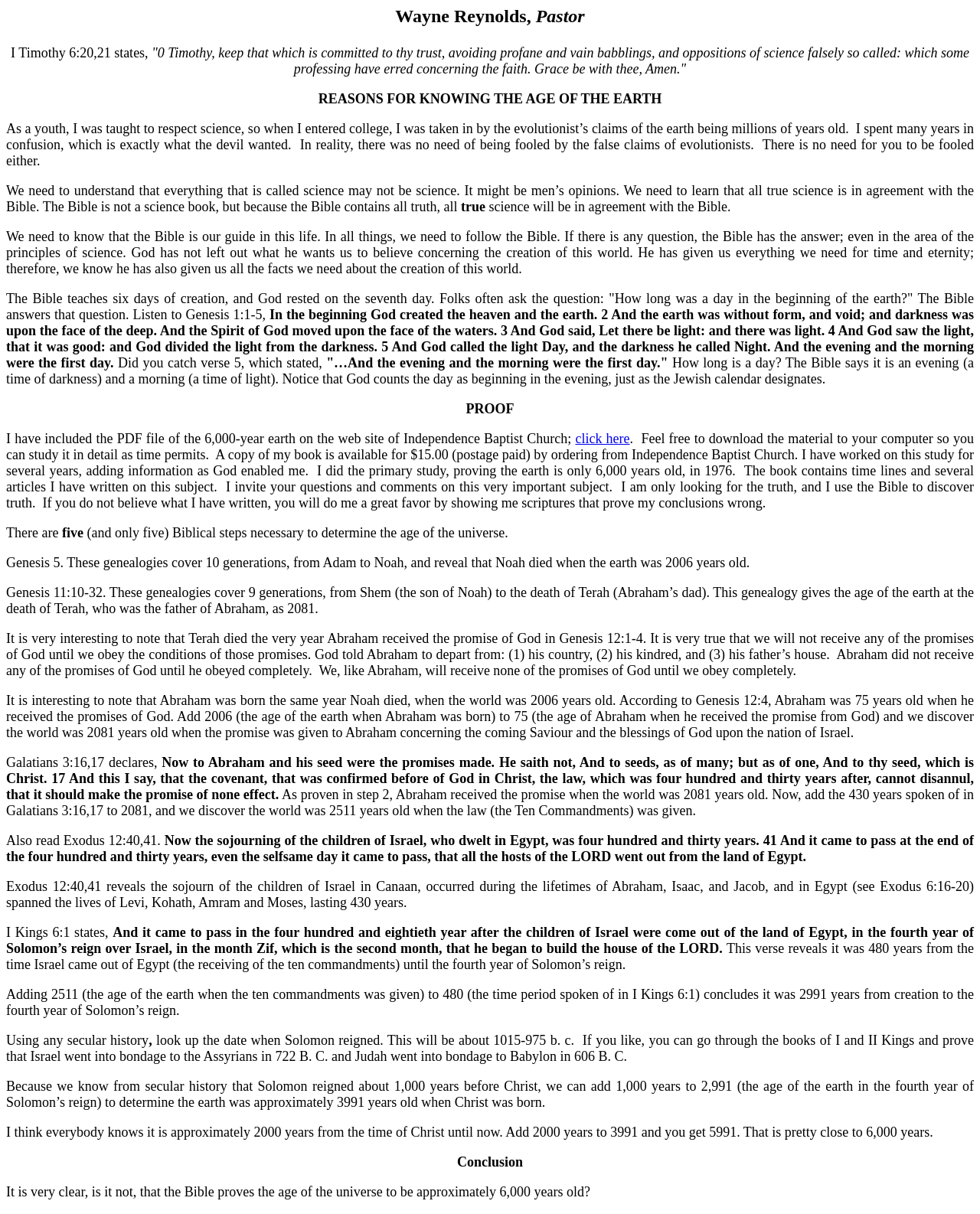Examine the screenshot and answer the question in as much detail as possible: What is the approximate age of the earth when Christ was born?

The article calculates the age of the earth based on biblical genealogies and events, concluding that the earth was approximately 3991 years old when Christ was born.